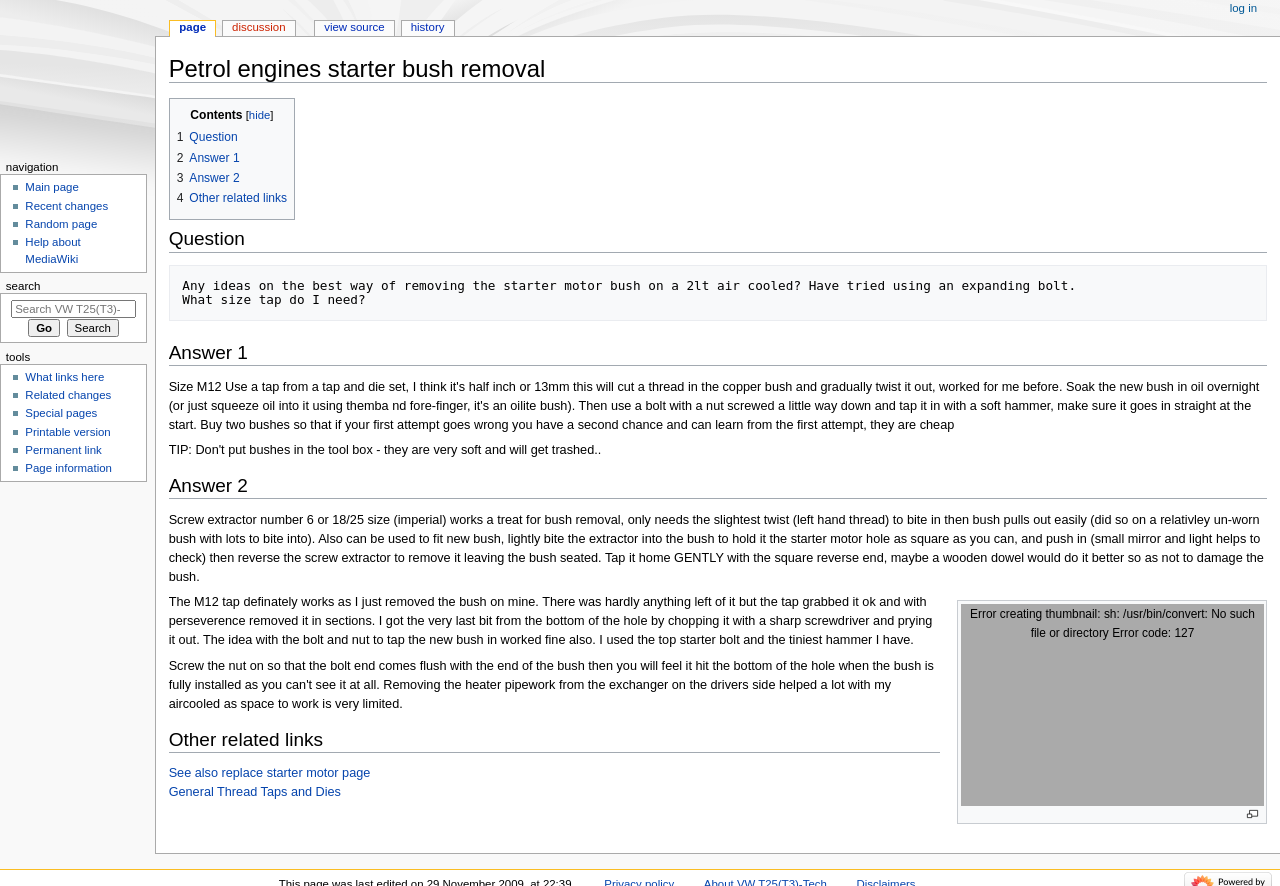Identify the bounding box coordinates of the clickable region required to complete the instruction: "Go to the main page". The coordinates should be given as four float numbers within the range of 0 and 1, i.e., [left, top, right, bottom].

[0.02, 0.205, 0.062, 0.218]